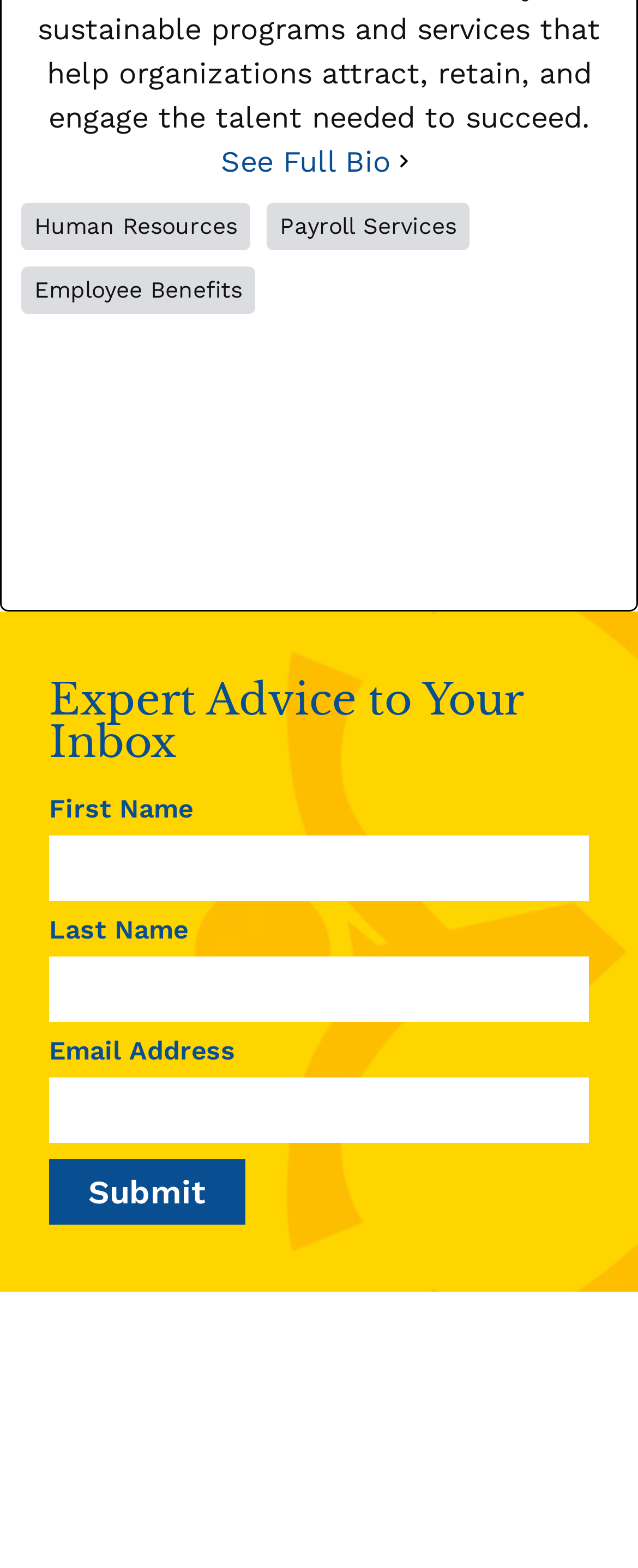Please identify the bounding box coordinates of the element's region that I should click in order to complete the following instruction: "Submit the form". The bounding box coordinates consist of four float numbers between 0 and 1, i.e., [left, top, right, bottom].

[0.077, 0.739, 0.385, 0.781]